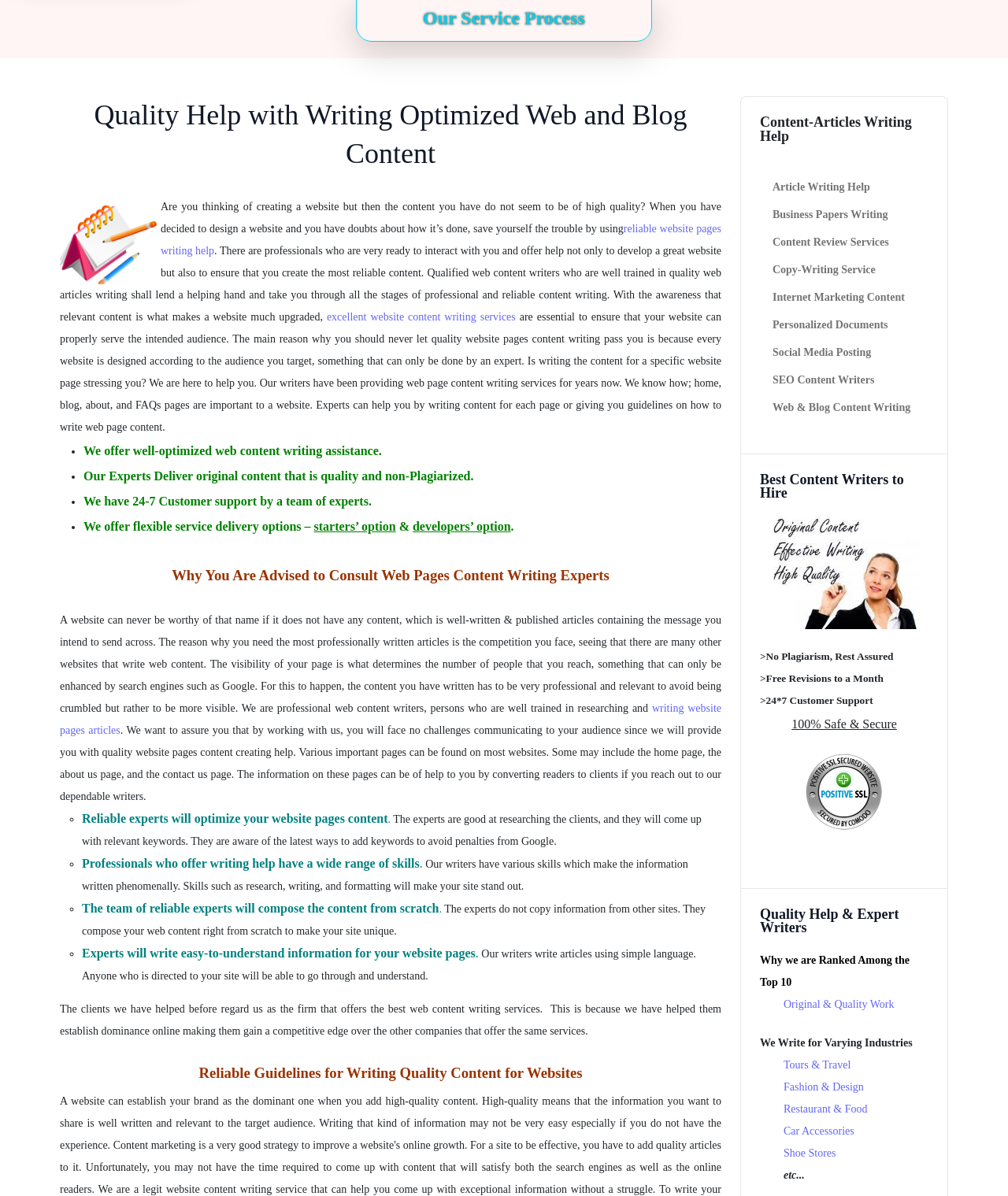Identify the bounding box coordinates of the clickable region required to complete the instruction: "click on 'Our Service Process'". The coordinates should be given as four float numbers within the range of 0 and 1, i.e., [left, top, right, bottom].

[0.059, 0.01, 0.647, 0.02]